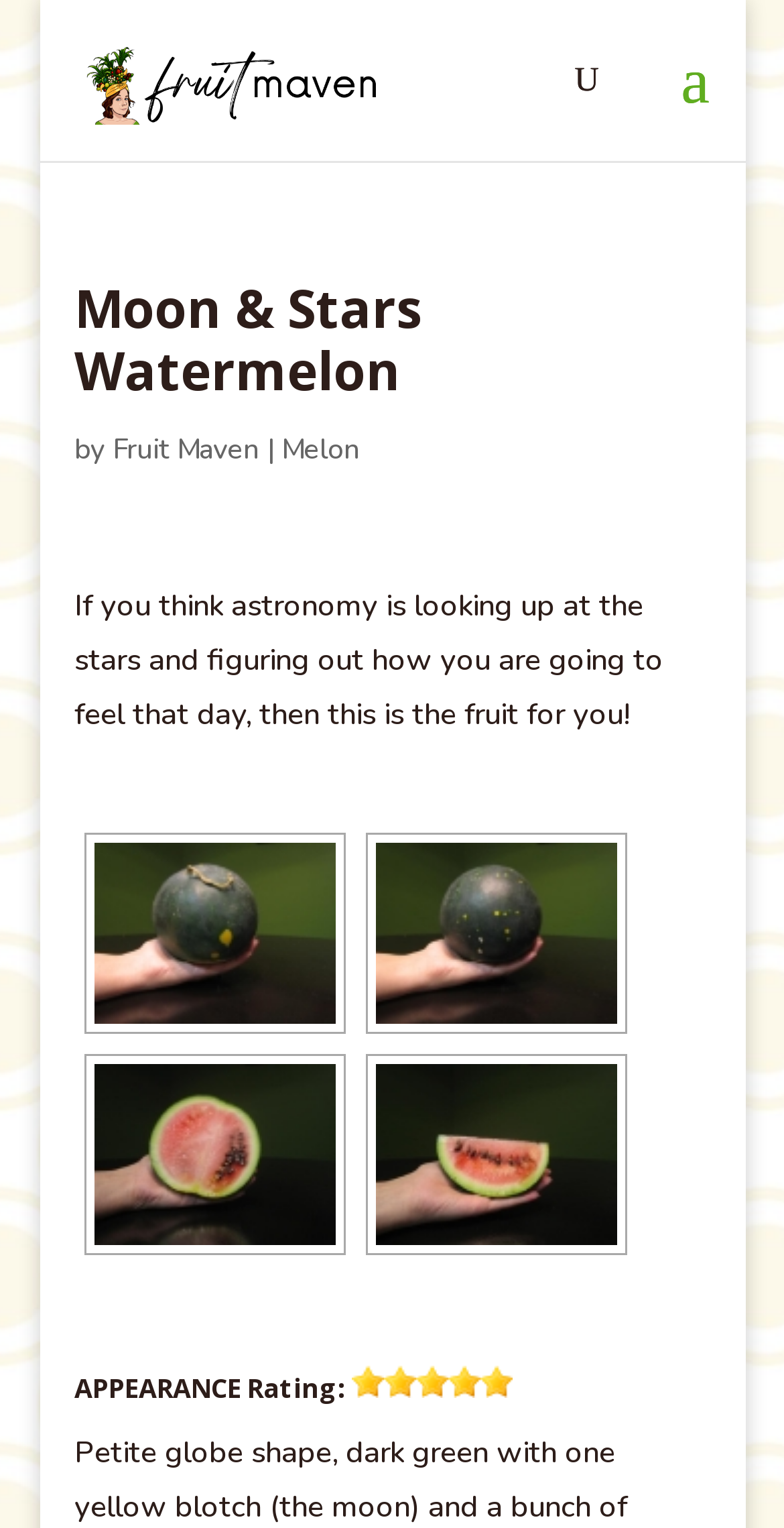Using a single word or phrase, answer the following question: 
What is the brand or seller of the fruit?

Fruit Maven